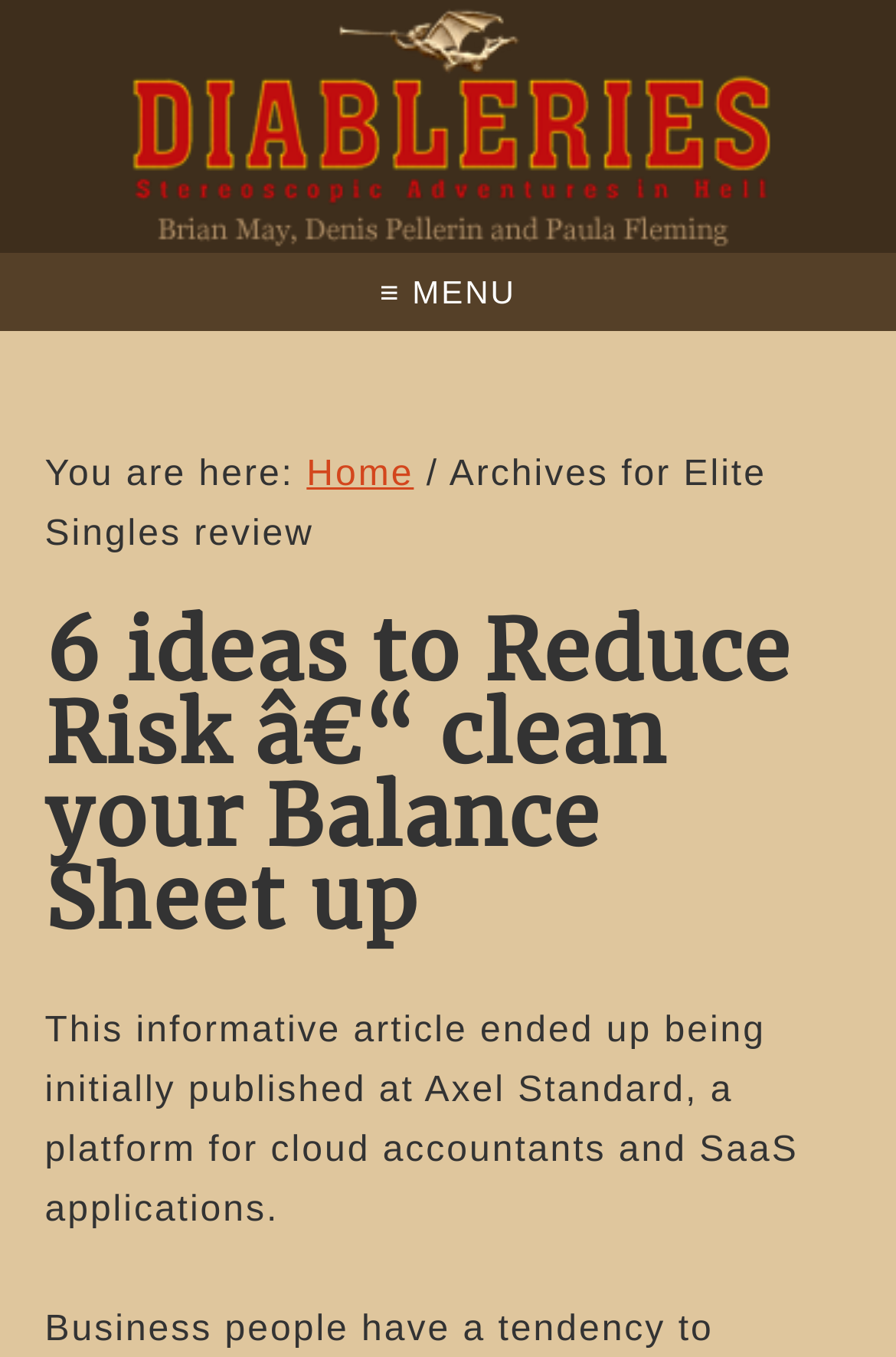Explain the features and main sections of the webpage comprehensively.

The webpage is a review of Elite Singles, with a focus on Diableries, Stereoscopic Adventures in Hell. At the top of the page, there is a prominent link with the title "DIABLERIES, STEREOSCOPIC ADVENTURES IN HELL". Below this, there is a main navigation menu labeled "Main" that spans the width of the page. Within this menu, there is a "MENU" button on the right side, and a breadcrumb trail on the left side that indicates the current page is "Elite Singles review" and is a subpage of "Home".

The main content of the page is an article with a heading that reads "6 ideas to Reduce Risk â€“ clean your Balance Sheet up". This heading is a link, and below it, there is a paragraph of text that describes the article, stating that it was originally published on Axel Standard, a platform for cloud accountants and SaaS applications.